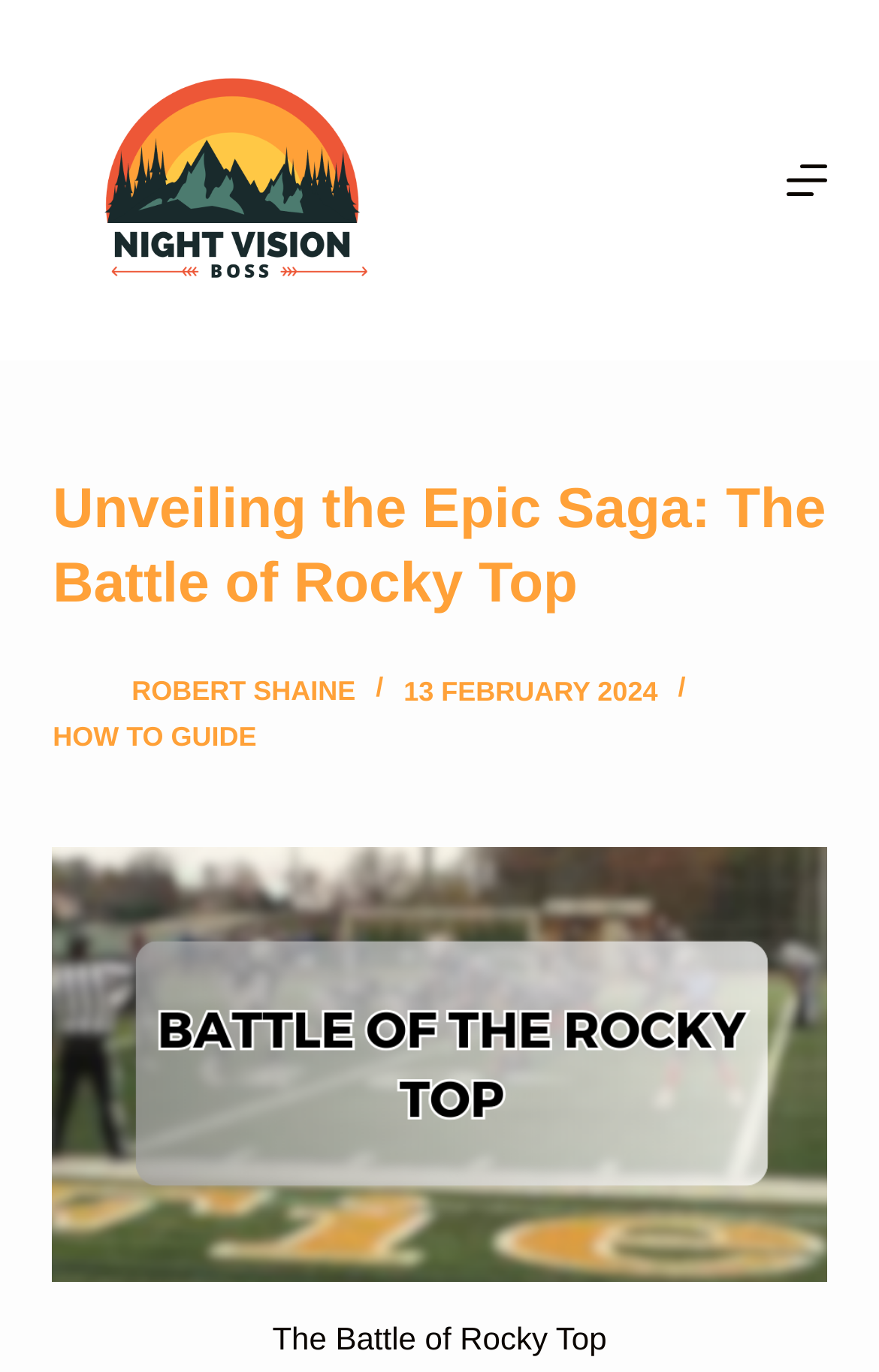Locate the bounding box coordinates of the UI element described by: "Robert Shaine". Provide the coordinates as four float numbers between 0 and 1, formatted as [left, top, right, bottom].

[0.15, 0.492, 0.404, 0.515]